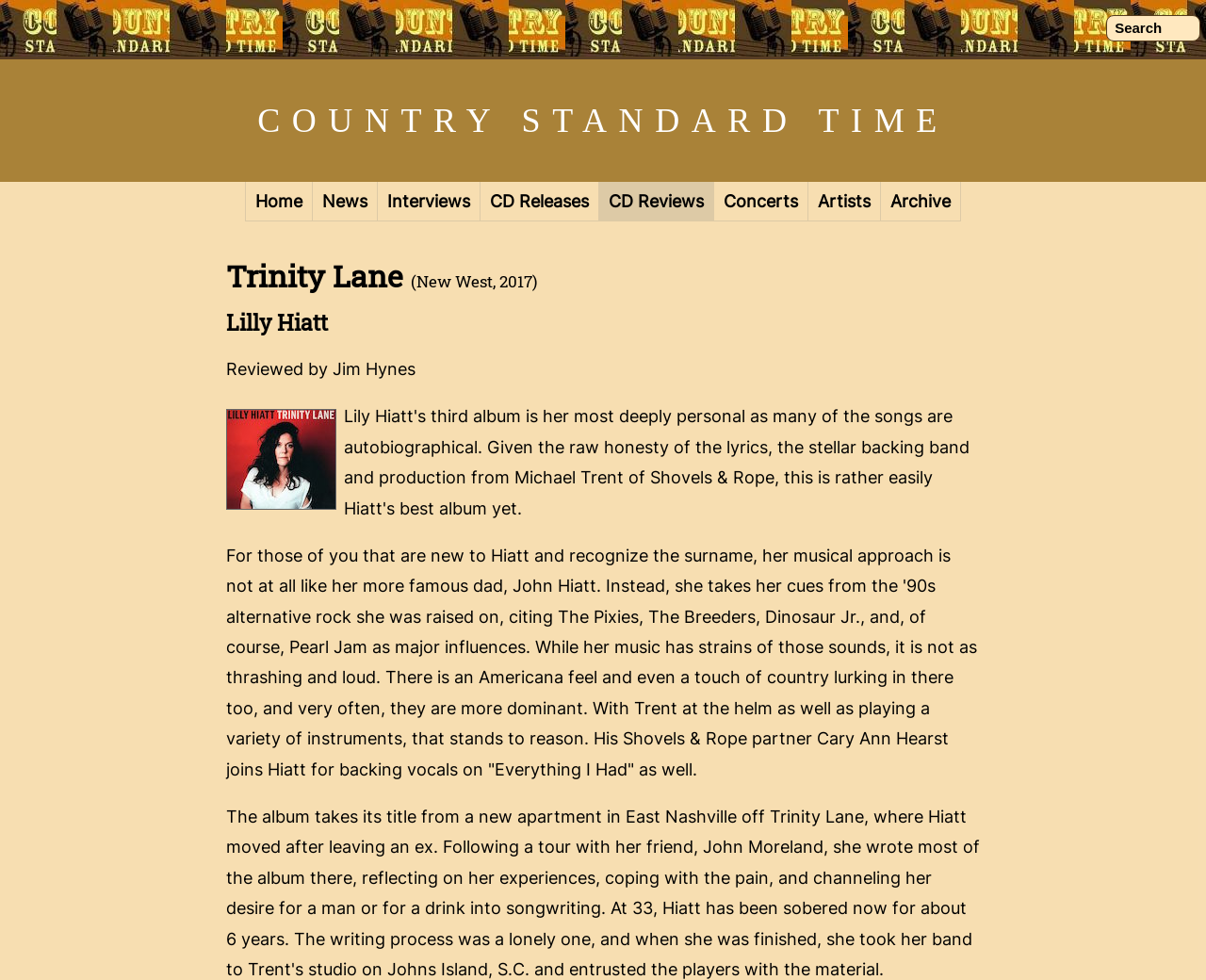Please find the bounding box coordinates of the element that must be clicked to perform the given instruction: "Search for something". The coordinates should be four float numbers from 0 to 1, i.e., [left, top, right, bottom].

[0.917, 0.015, 0.995, 0.042]